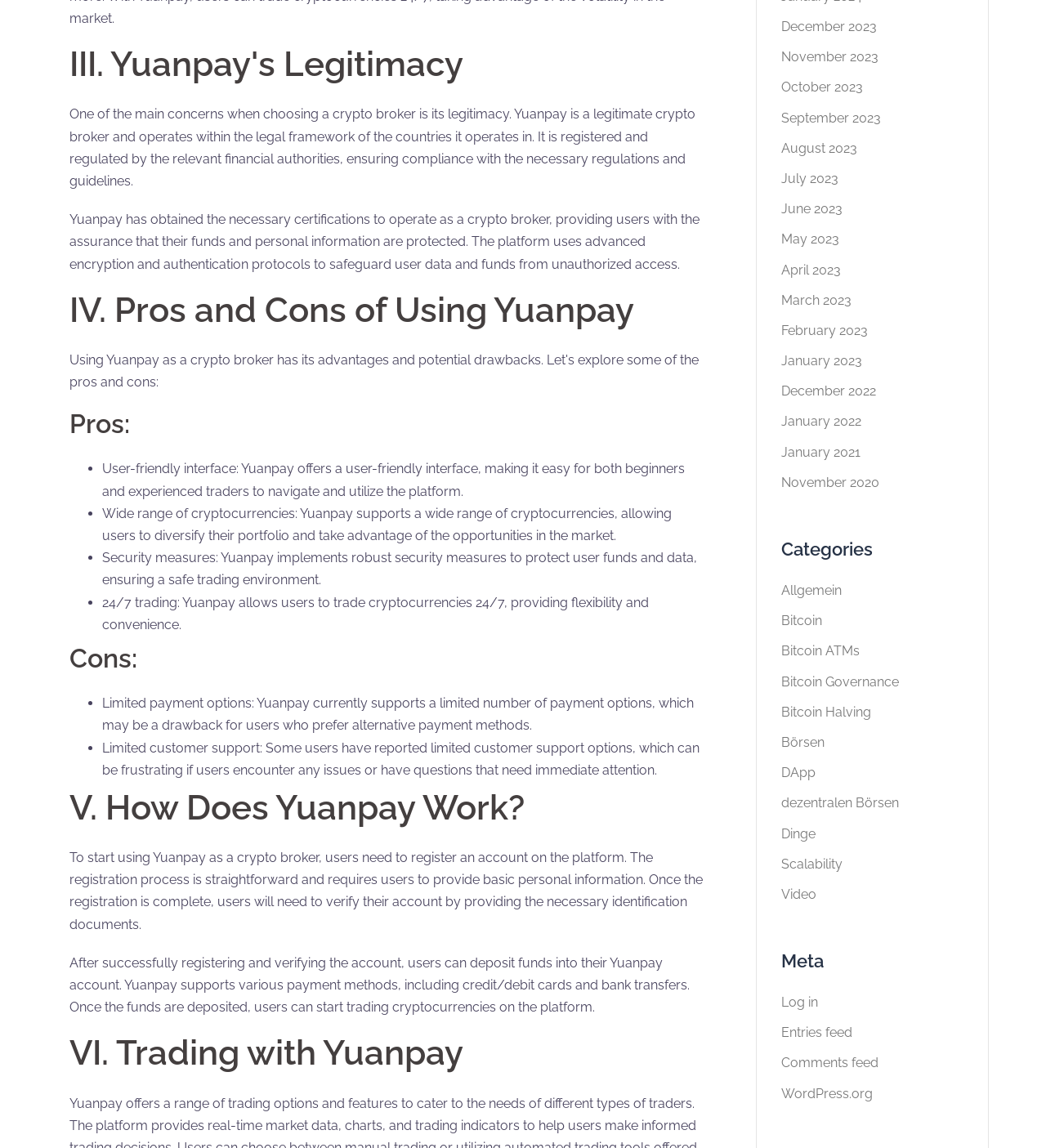Provide the bounding box coordinates of the section that needs to be clicked to accomplish the following instruction: "Click the 'navigation' link."

None